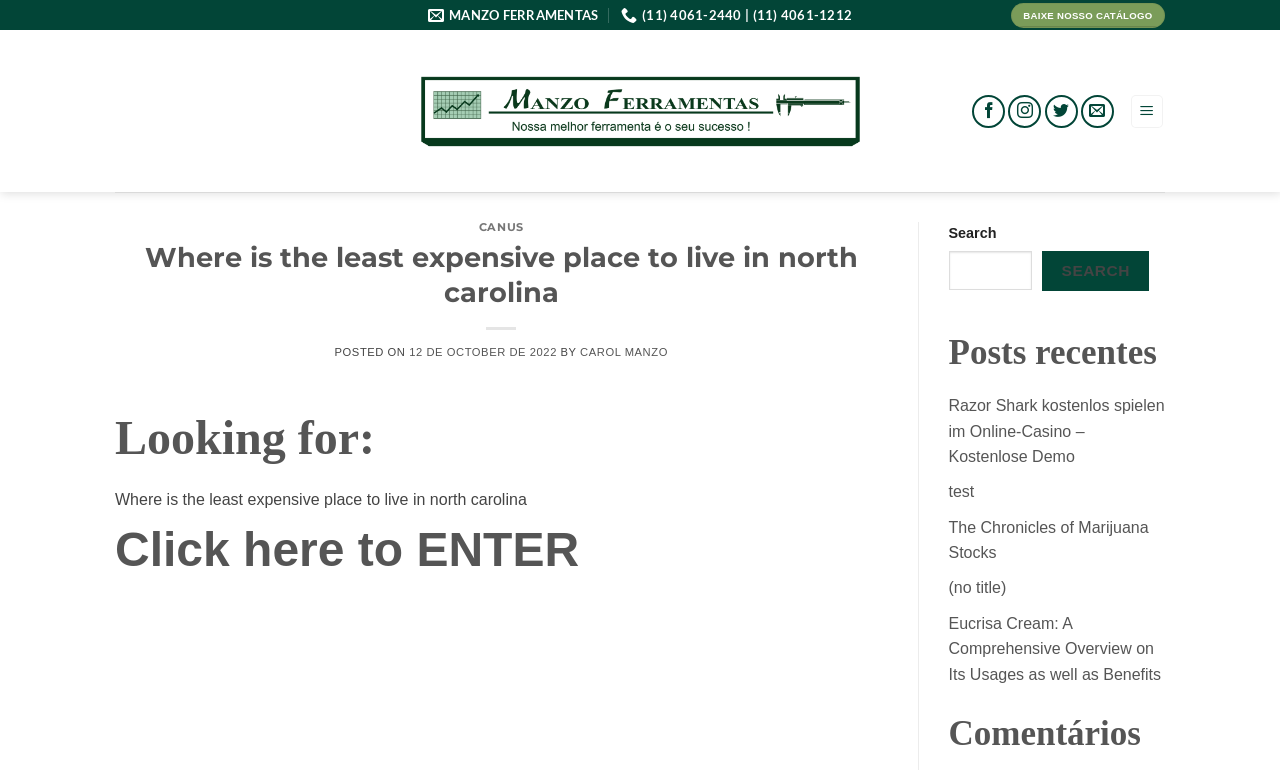Please reply to the following question with a single word or a short phrase:
What is the name of the company?

Manzo ferramentas